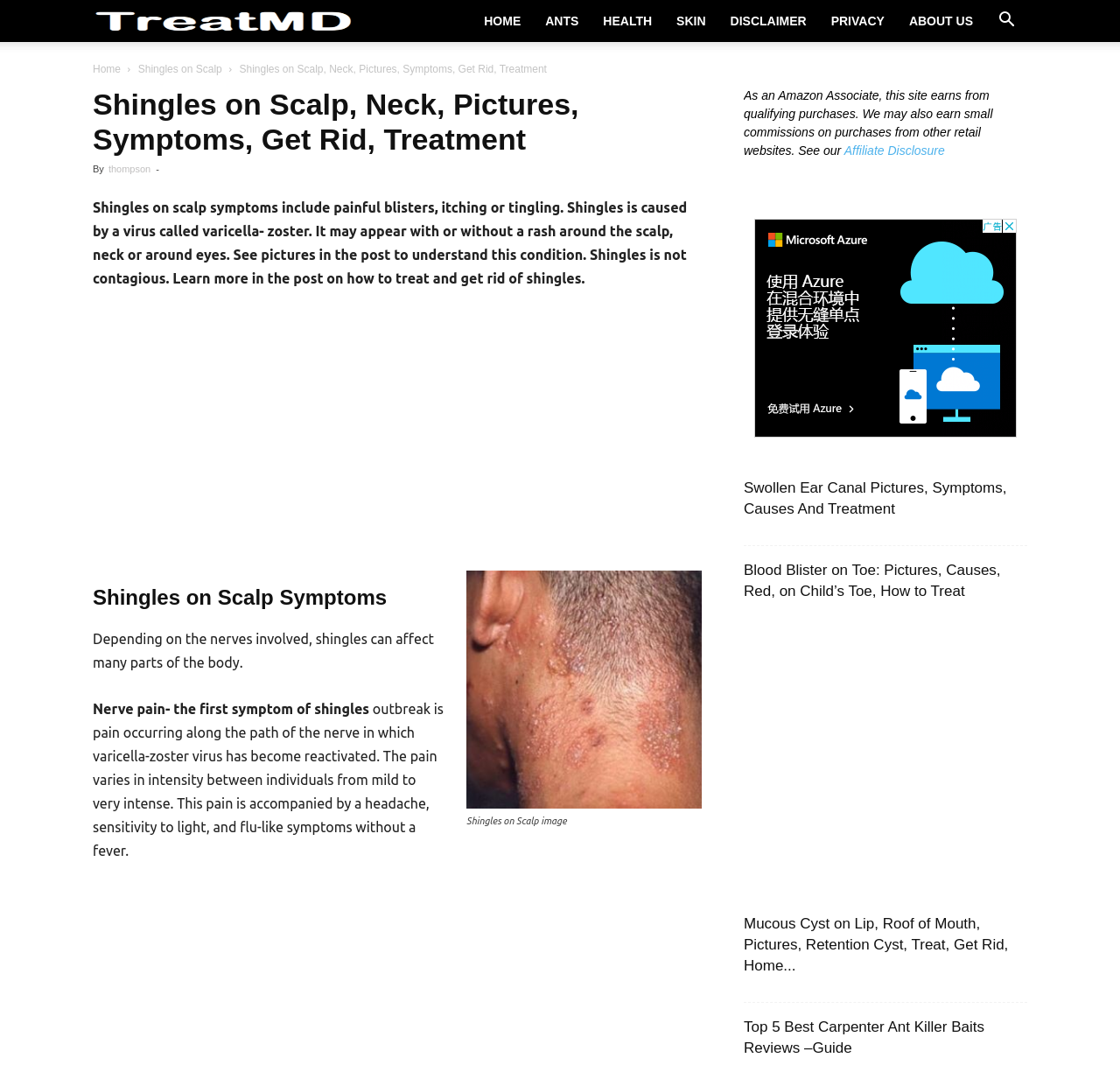Highlight the bounding box coordinates of the element that should be clicked to carry out the following instruction: "Click the 'Search' button". The coordinates must be given as four float numbers ranging from 0 to 1, i.e., [left, top, right, bottom].

[0.88, 0.014, 0.917, 0.027]